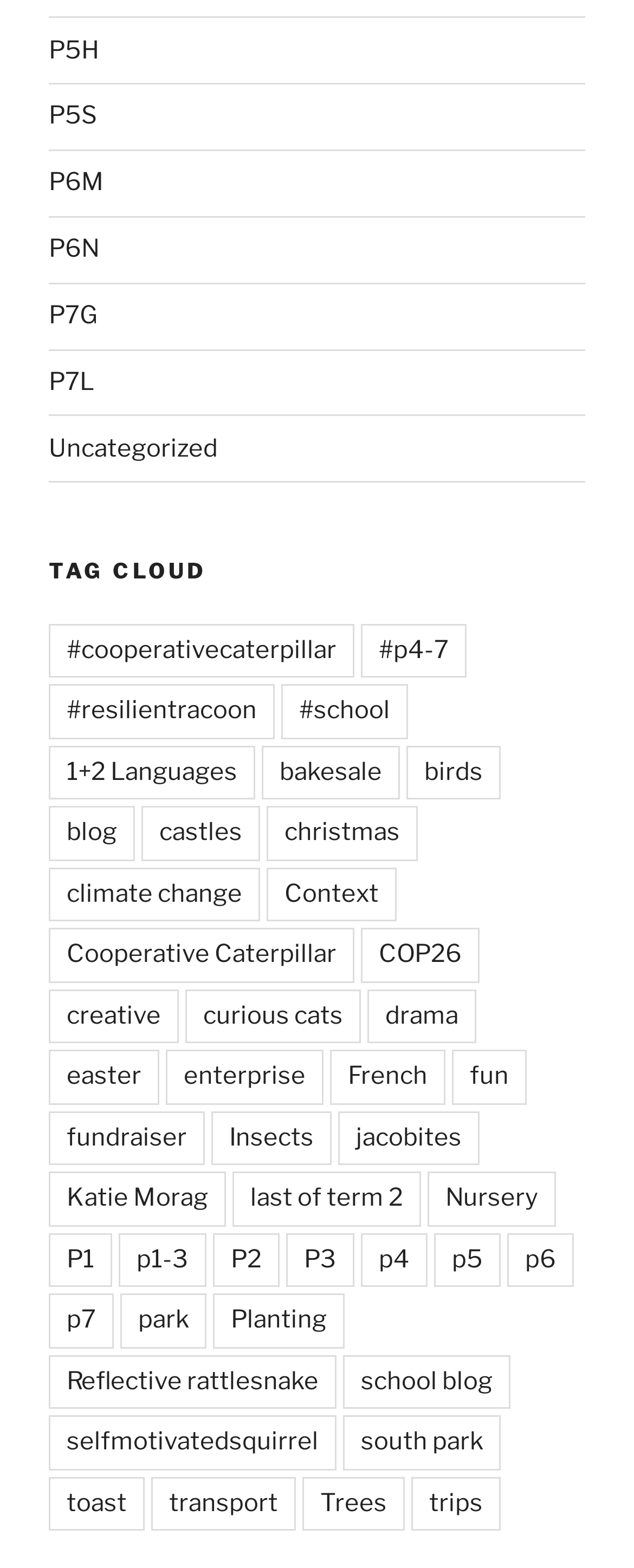Pinpoint the bounding box coordinates of the area that should be clicked to complete the following instruction: "View the 'TAG CLOUD' heading". The coordinates must be given as four float numbers between 0 and 1, i.e., [left, top, right, bottom].

[0.077, 0.355, 0.923, 0.374]